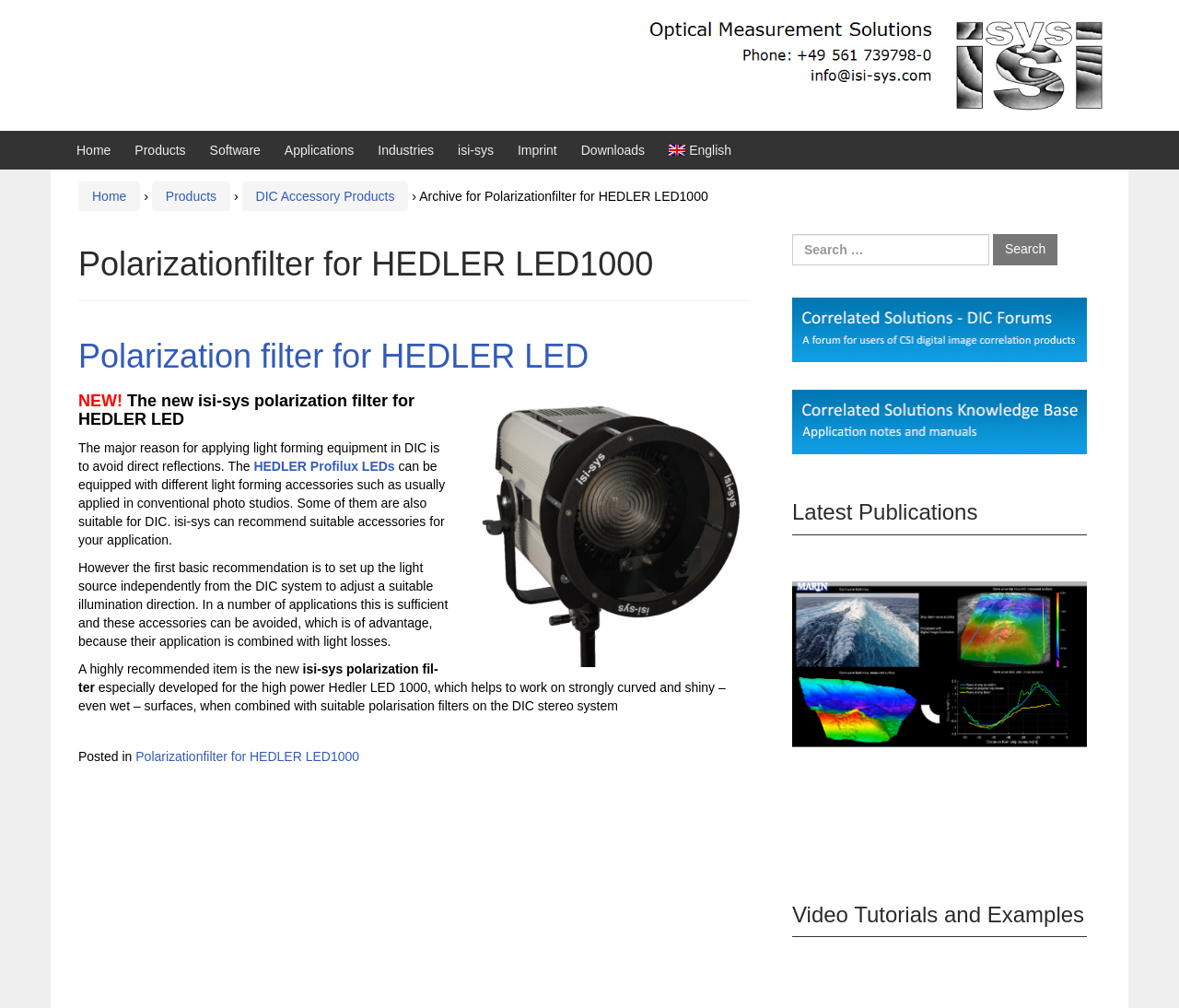Review the image closely and give a comprehensive answer to the question: What is the main topic of this webpage?

Based on the webpage content, I can see that the main topic is about a polarization filter for HEDLER LED1000, which is a product related to light form equipment in DIC (Digital Image Correlation) systems.